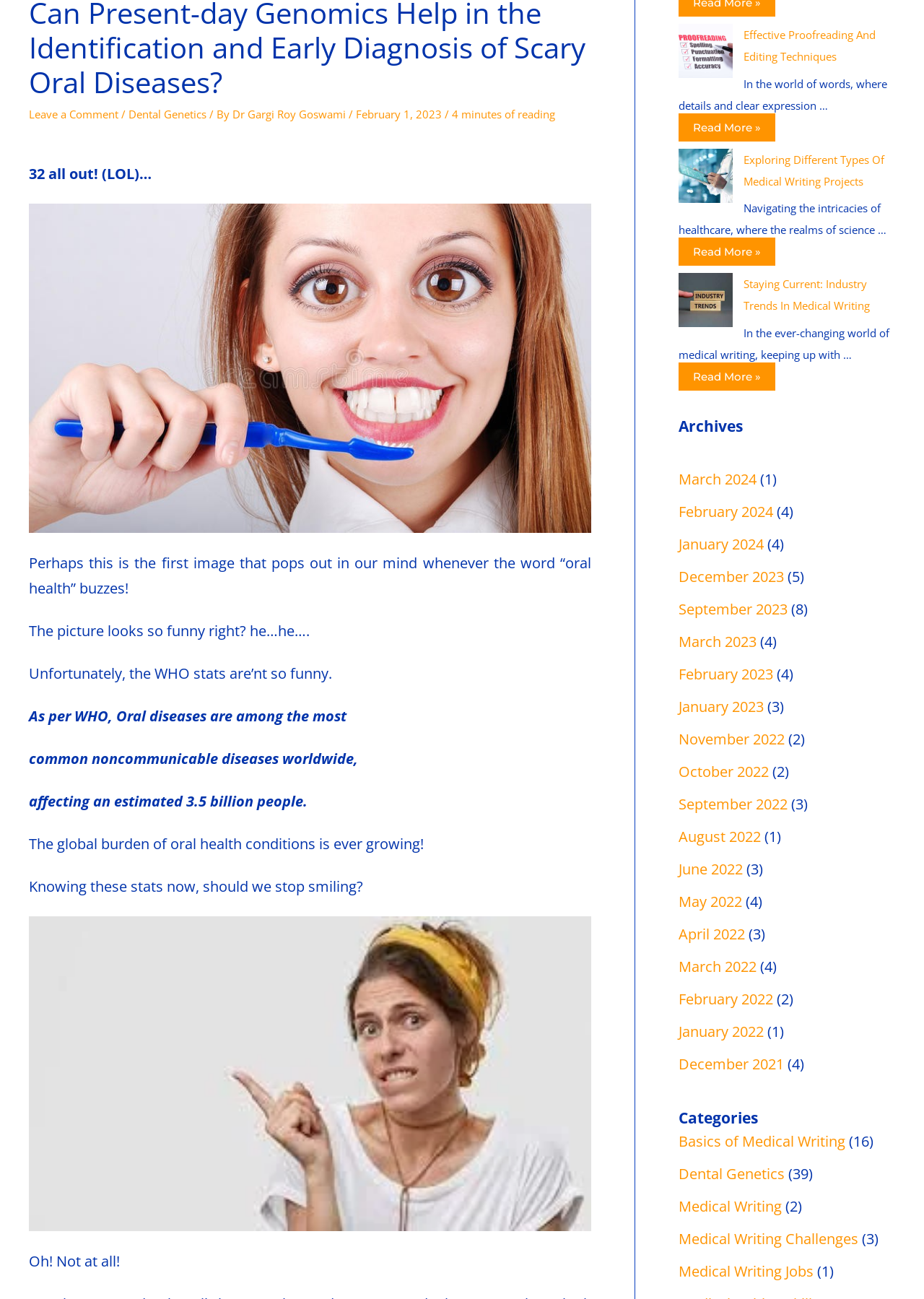Please predict the bounding box coordinates (top-left x, top-left y, bottom-right x, bottom-right y) for the UI element in the screenshot that fits the description: Medical Writing Jobs

[0.734, 0.971, 0.88, 0.986]